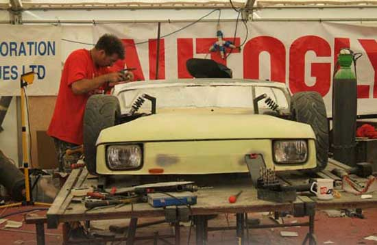What is the name on the banner in the background?
Please answer using one word or phrase, based on the screenshot.

AUTOLGY